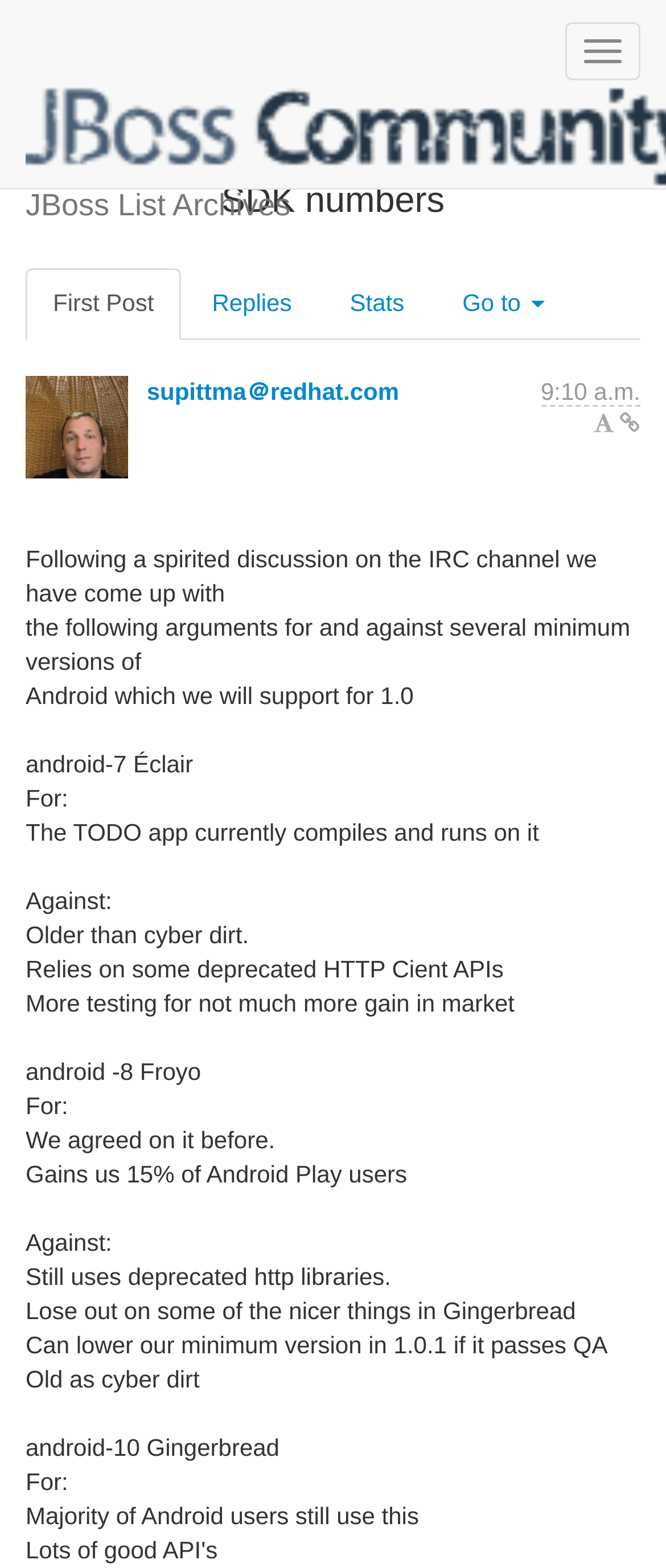Please identify the bounding box coordinates for the region that you need to click to follow this instruction: "Check the 'Privacy Policy'".

None